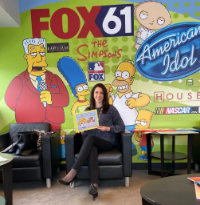What type of atmosphere is created by the design of the waiting area?
Answer with a single word or phrase by referring to the visual content.

Inviting and relaxed